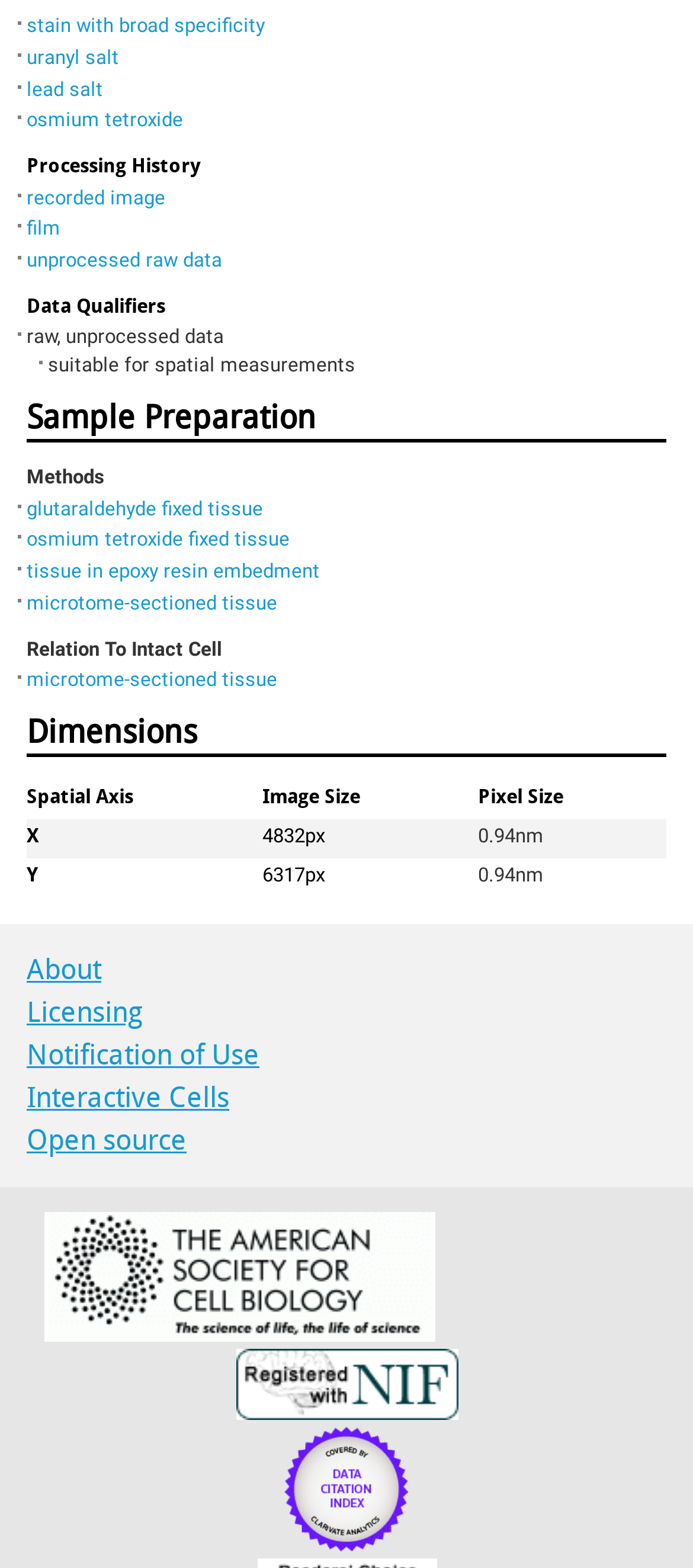What is the method used for sample preparation?
From the details in the image, provide a complete and detailed answer to the question.

I found a section labeled 'Sample Preparation' which contains a link 'glutaraldehyde fixed tissue', indicating that one of the methods used for sample preparation is glutaraldehyde fixed tissue.